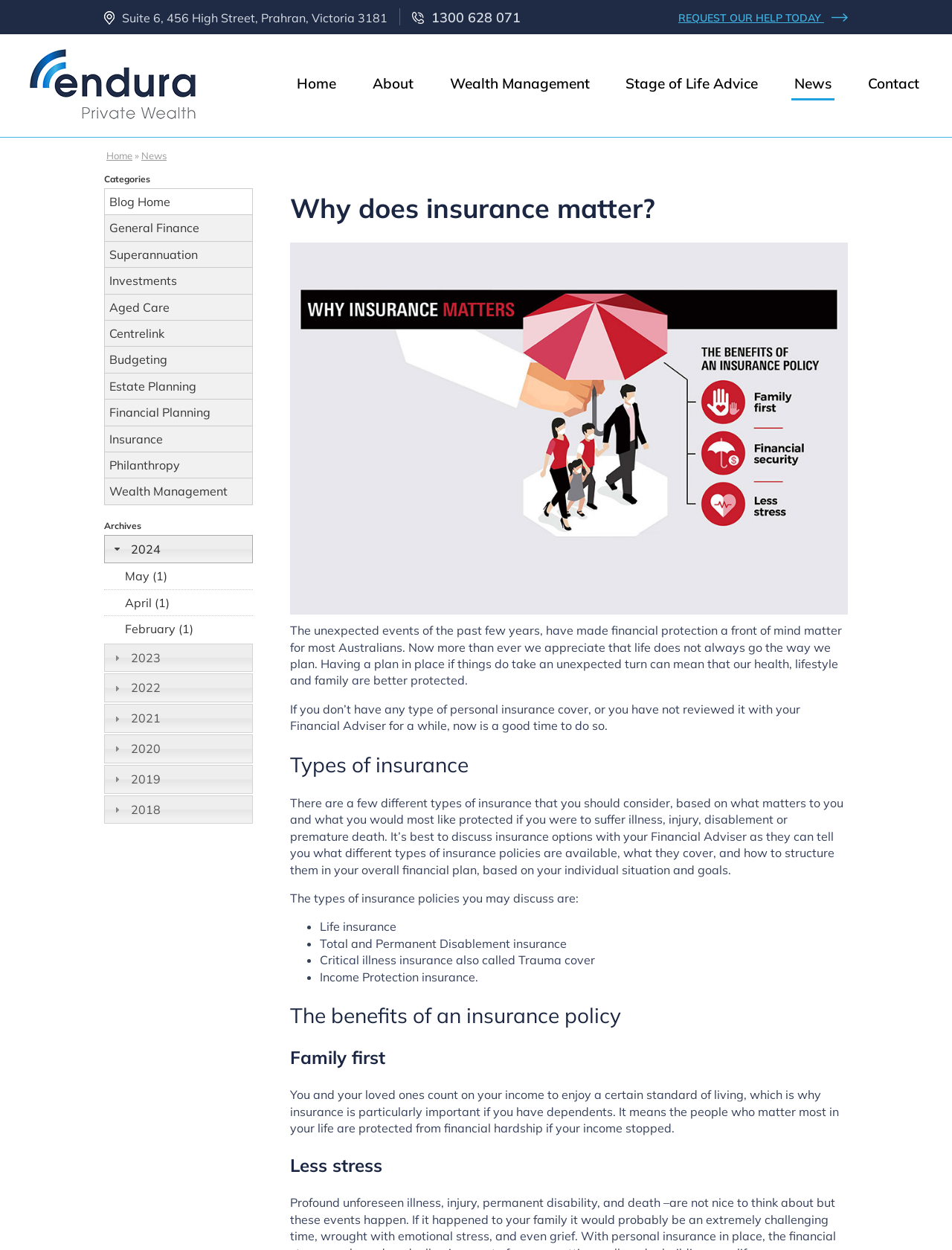What is the benefit of having an insurance policy for people with dependents?
Could you give a comprehensive explanation in response to this question?

I found the benefit of having an insurance policy for people with dependents by reading the static text element under the heading 'Family first'. The text says that insurance means the people who matter most in your life are protected from financial hardship if your income stopped.